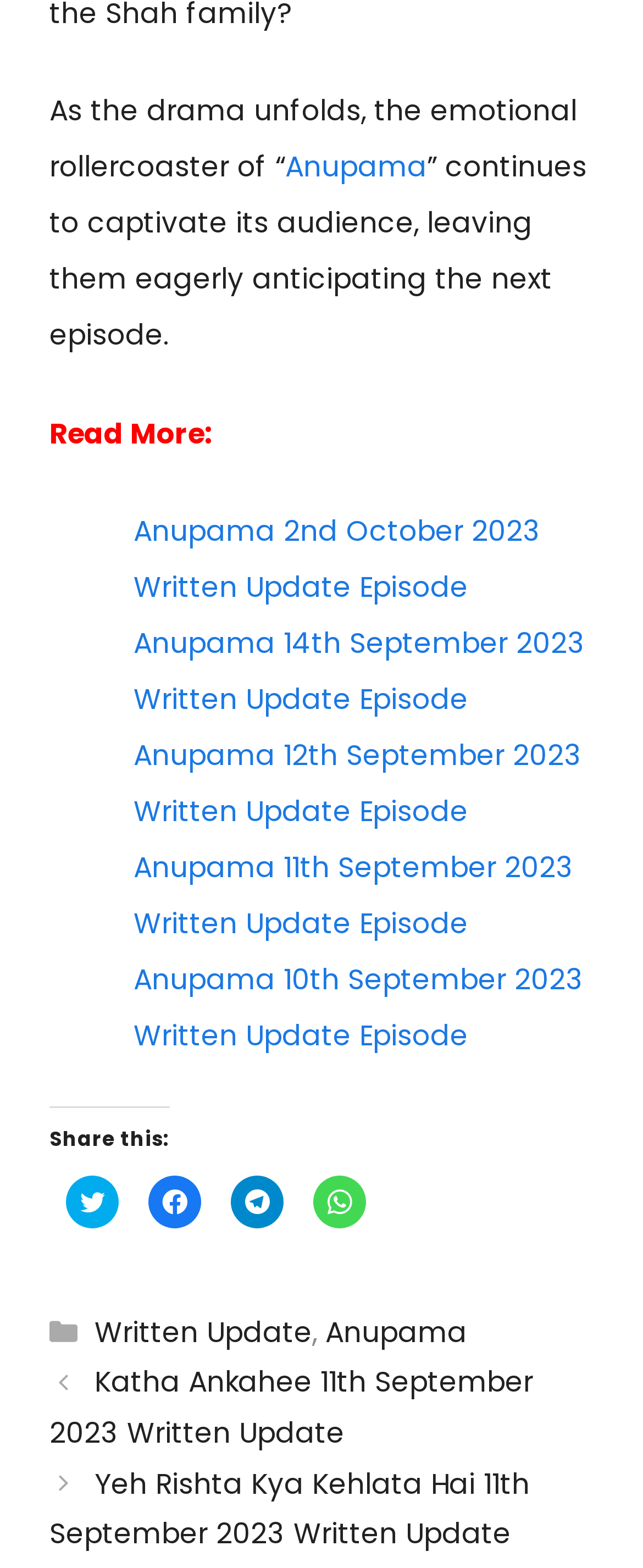What is the purpose of the 'Posts' section?
Refer to the image and answer the question using a single word or phrase.

List of written updates